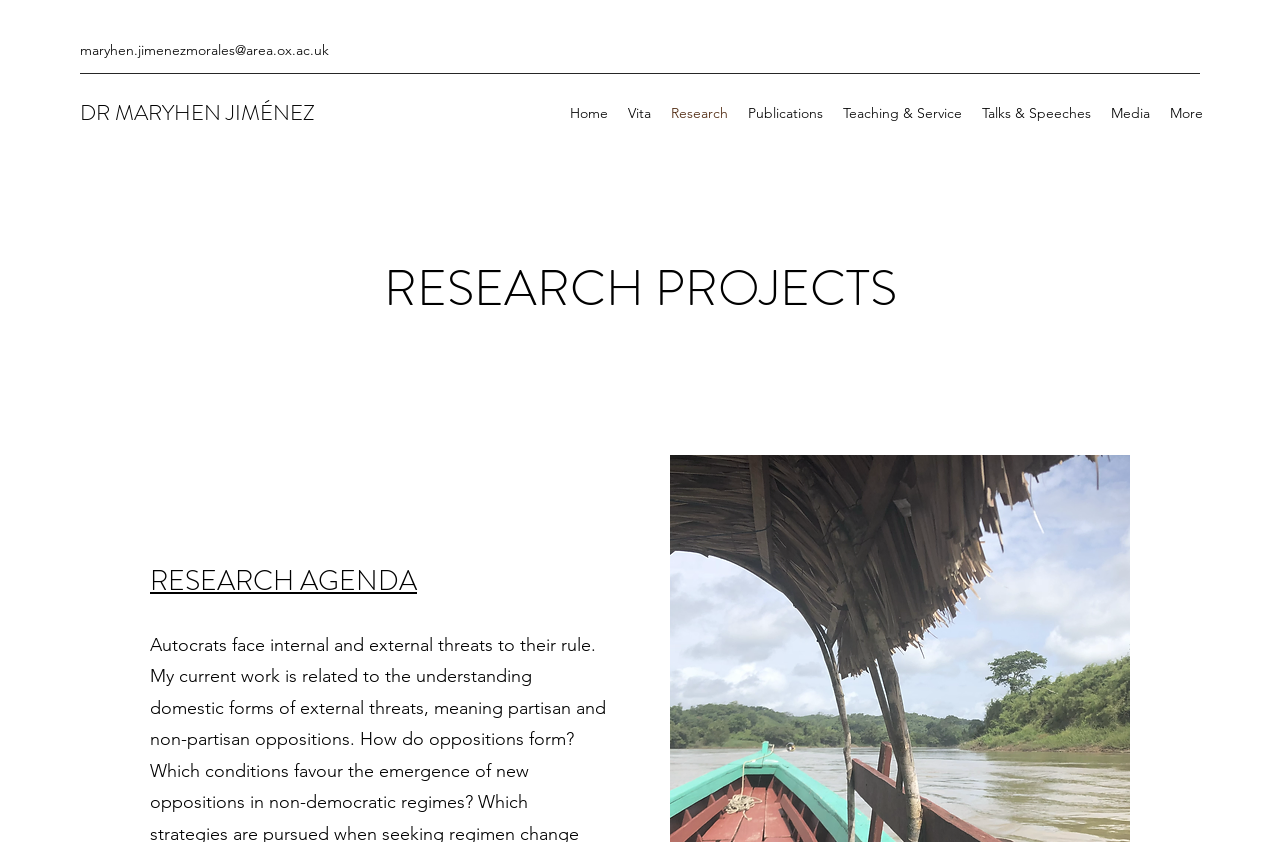Please provide a comprehensive answer to the question based on the screenshot: What is the researcher's email address?

I found the researcher's email address by looking at the link element with the text 'maryhen.jimenezmorales@area.ox.ac.uk' which is located at the top of the page.